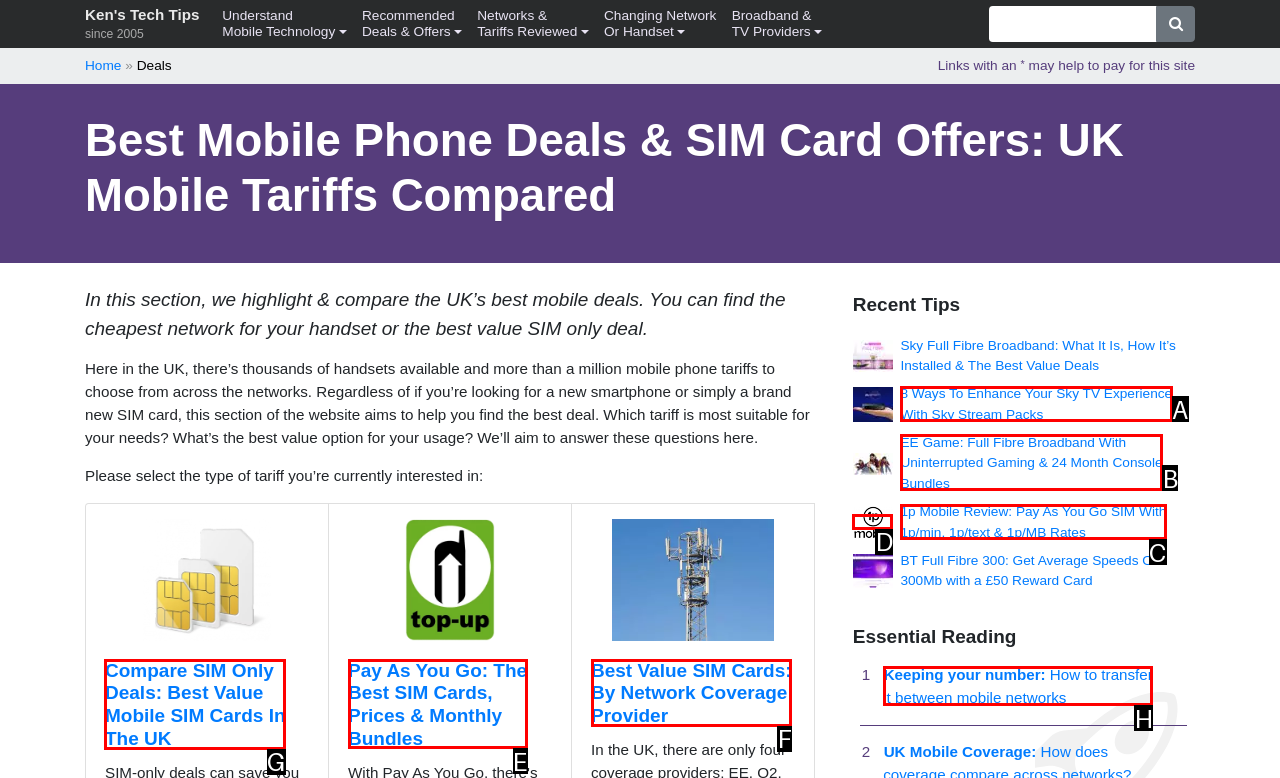What option should I click on to execute the task: Click on the 'Compare SIM Only Deals: Best Value Mobile SIM Cards In The UK' link? Give the letter from the available choices.

G